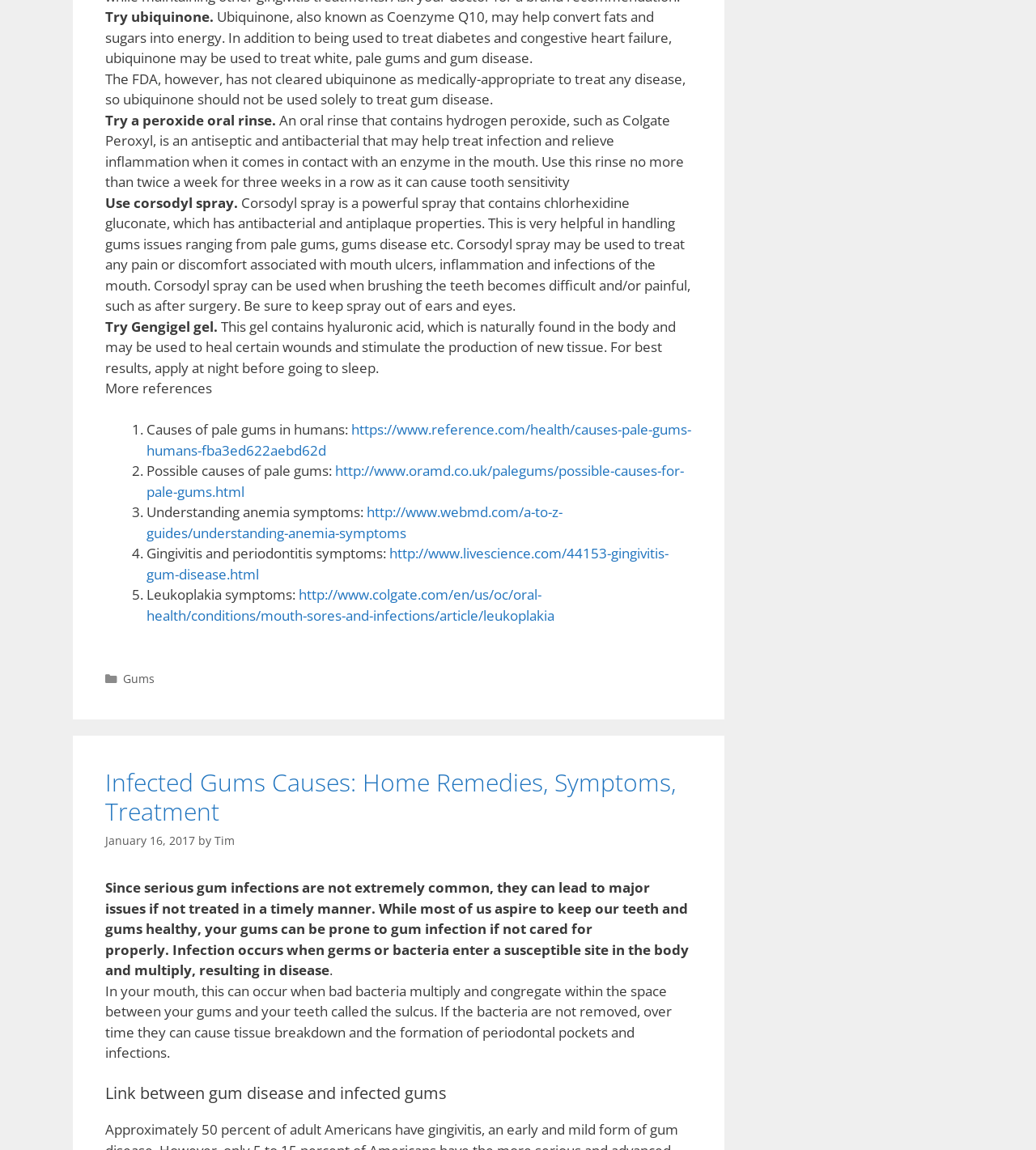Mark the bounding box of the element that matches the following description: "http://www.livescience.com/44153-gingivitis-gum-disease.html".

[0.141, 0.473, 0.645, 0.507]